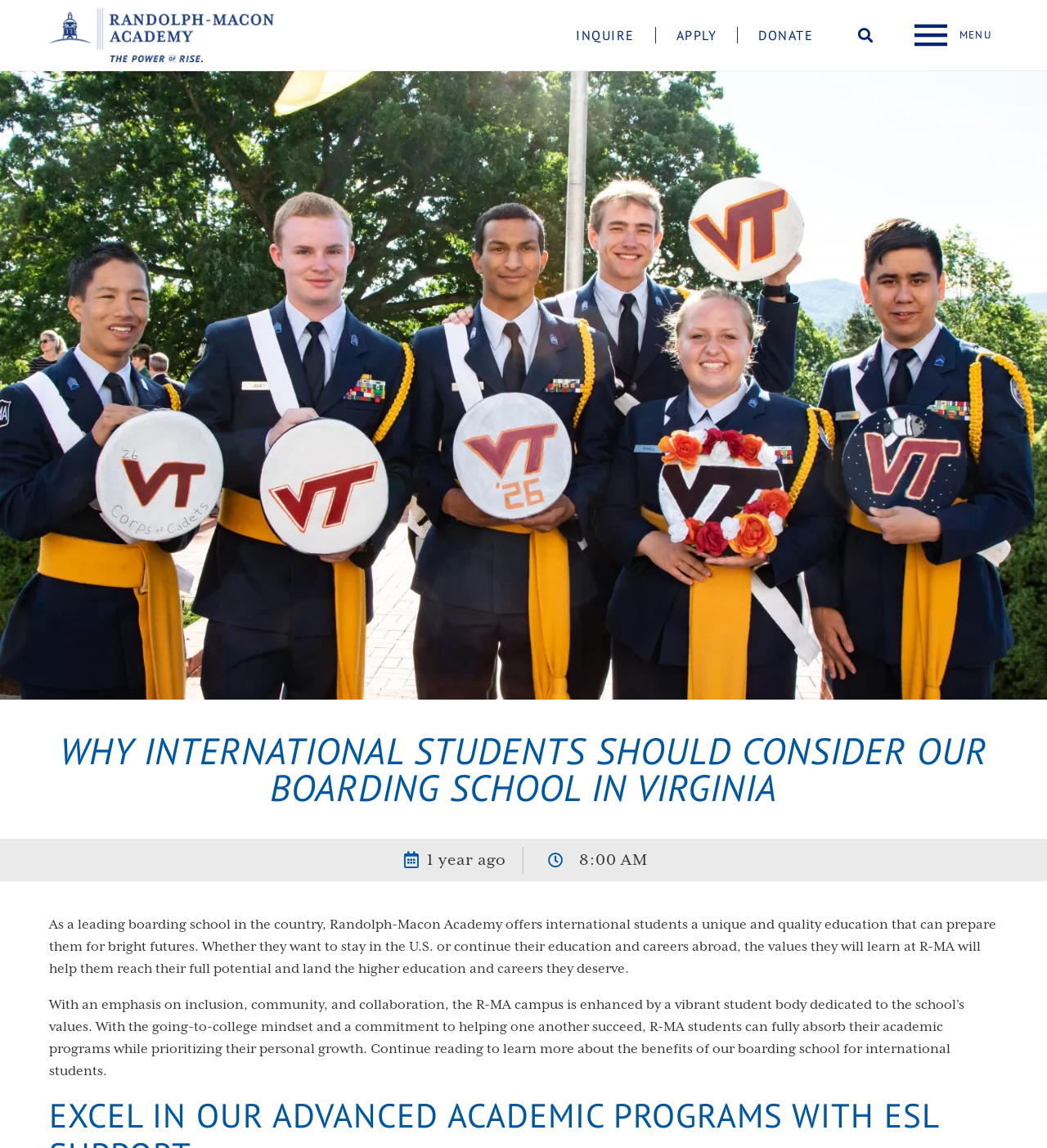Can you find and provide the title of the webpage?

WHY INTERNATIONAL STUDENTS SHOULD CONSIDER OUR BOARDING SCHOOL IN VIRGINIA